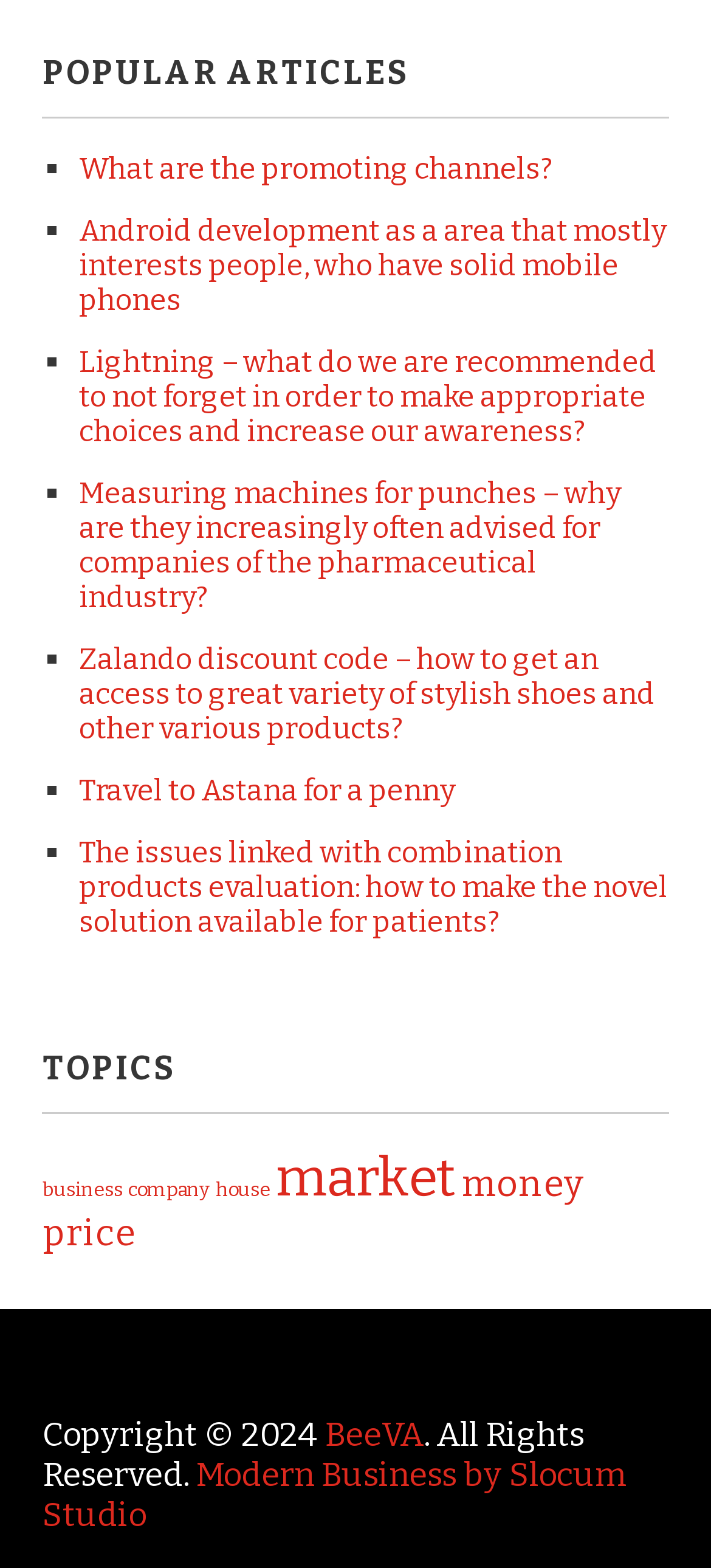Provide a short answer to the following question with just one word or phrase: How many topics are listed?

6